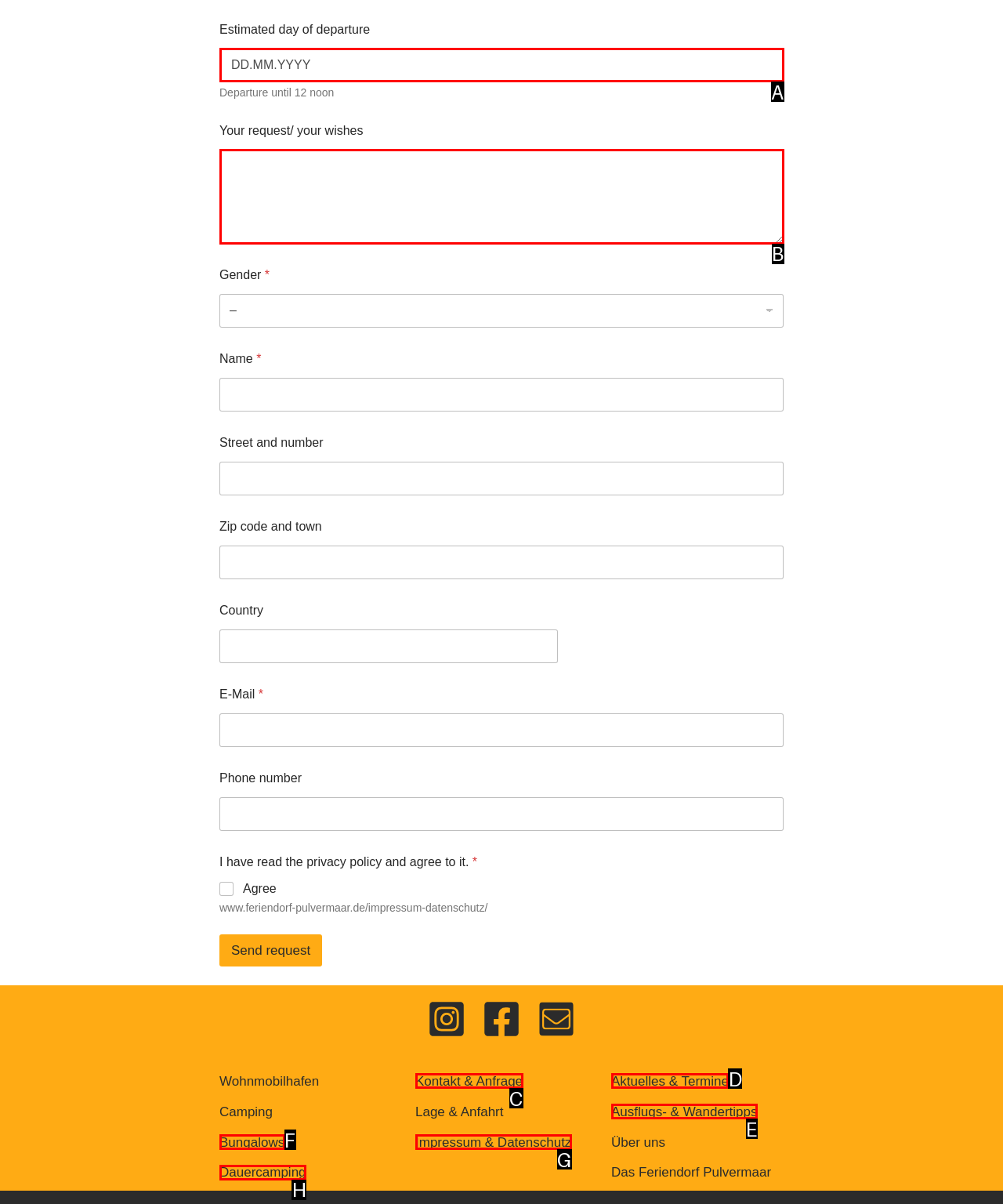Using the description: Dauercamping, find the best-matching HTML element. Indicate your answer with the letter of the chosen option.

H